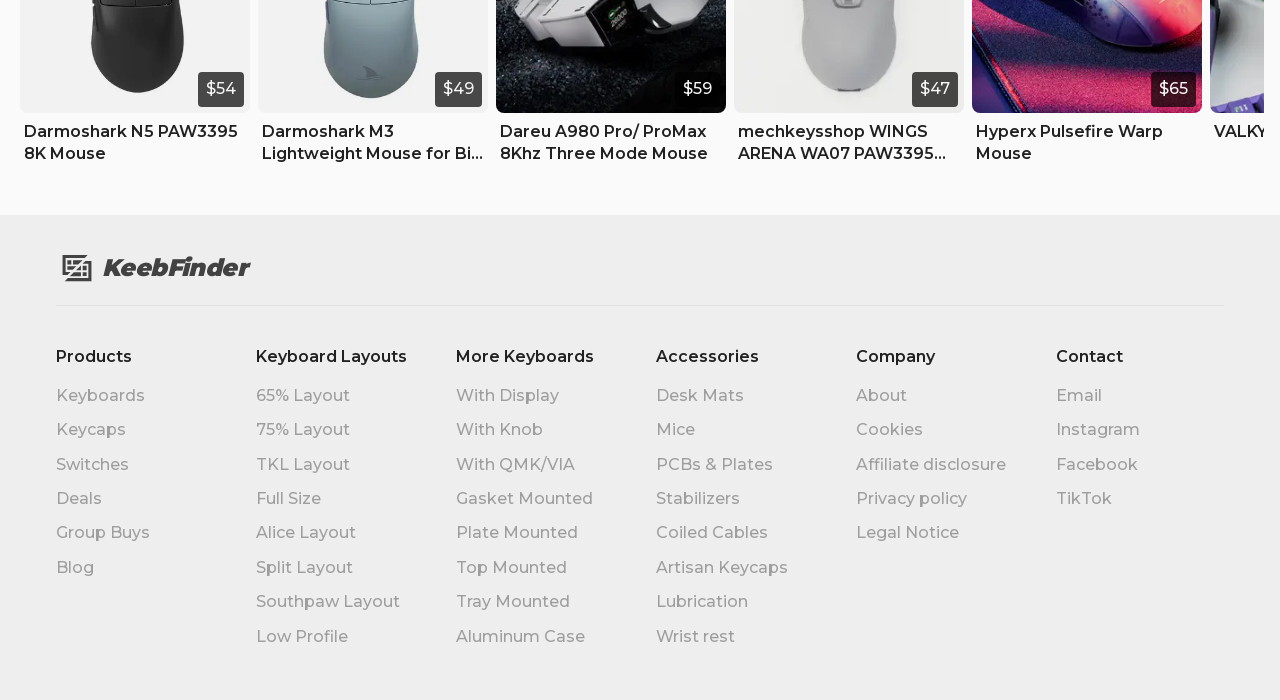Please find the bounding box coordinates of the section that needs to be clicked to achieve this instruction: "View products with display".

[0.356, 0.551, 0.437, 0.578]